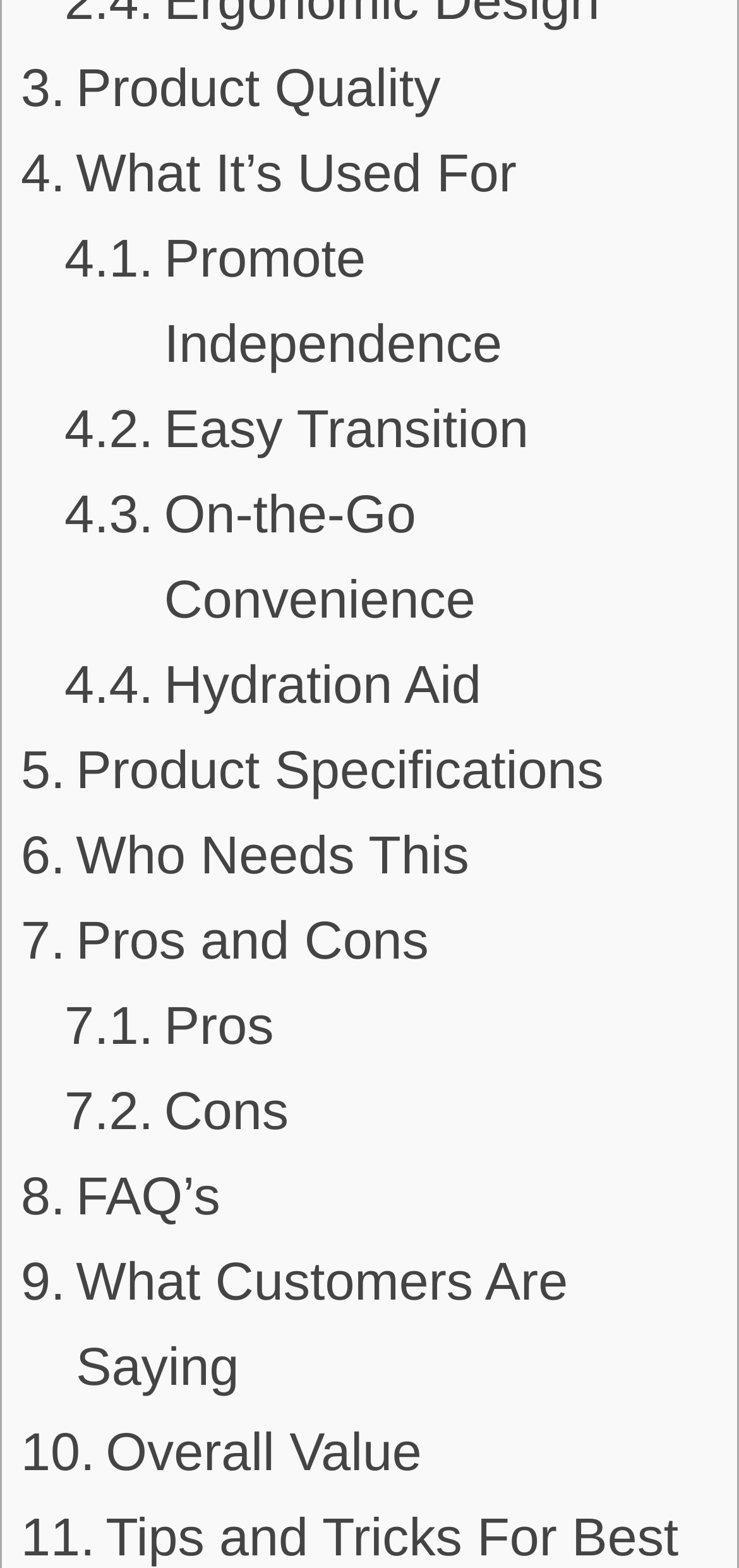Please analyze the image and provide a thorough answer to the question:
What is the topic of the webpage?

Based on the link texts, such as 'Product Quality', 'Product Specifications', and 'What Customers Are Saying', I infer that the webpage is about providing information about a product.